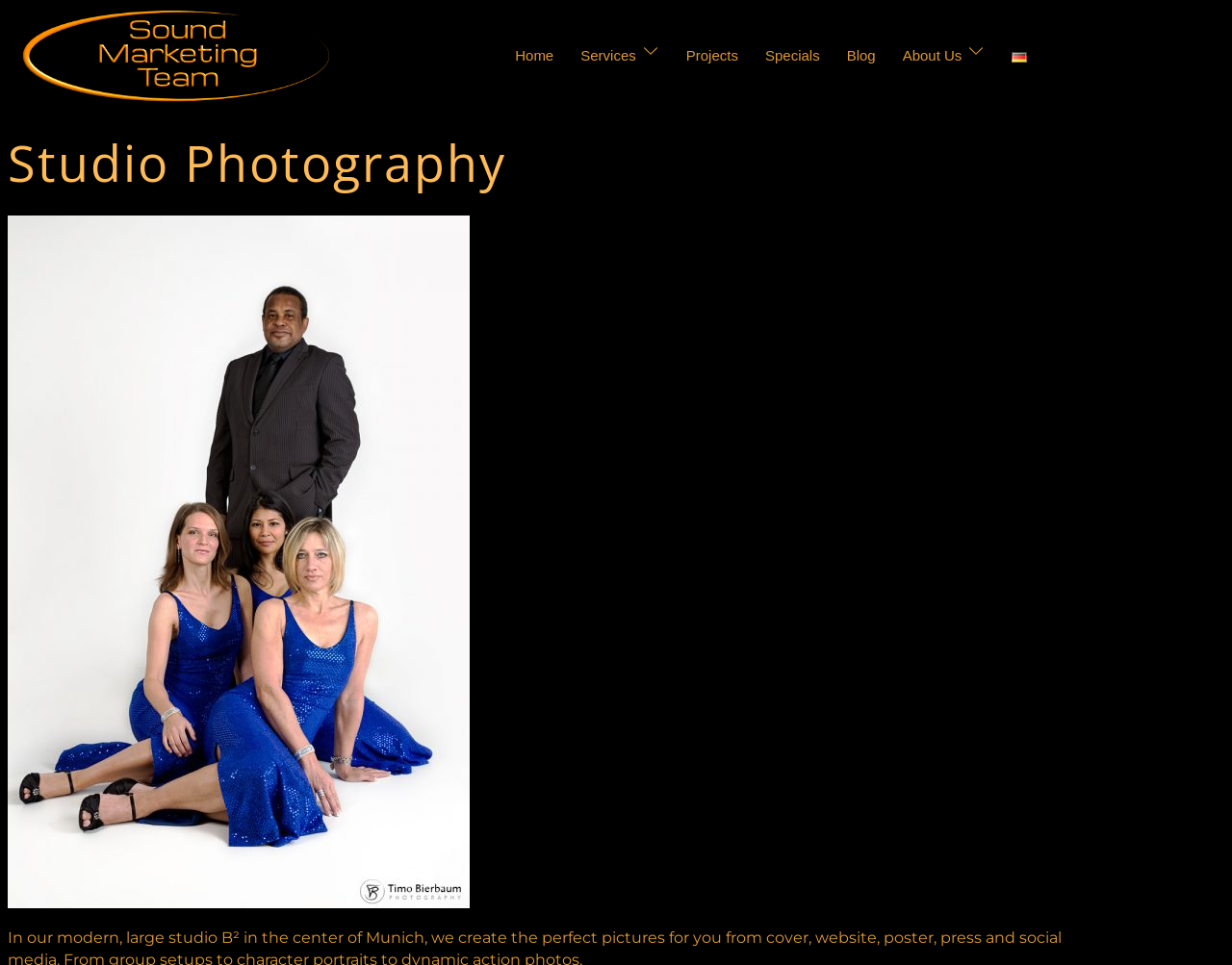Identify the bounding box coordinates for the UI element described as follows: "About Us". Ensure the coordinates are four float numbers between 0 and 1, formatted as [left, top, right, bottom].

[0.733, 0.047, 0.781, 0.068]